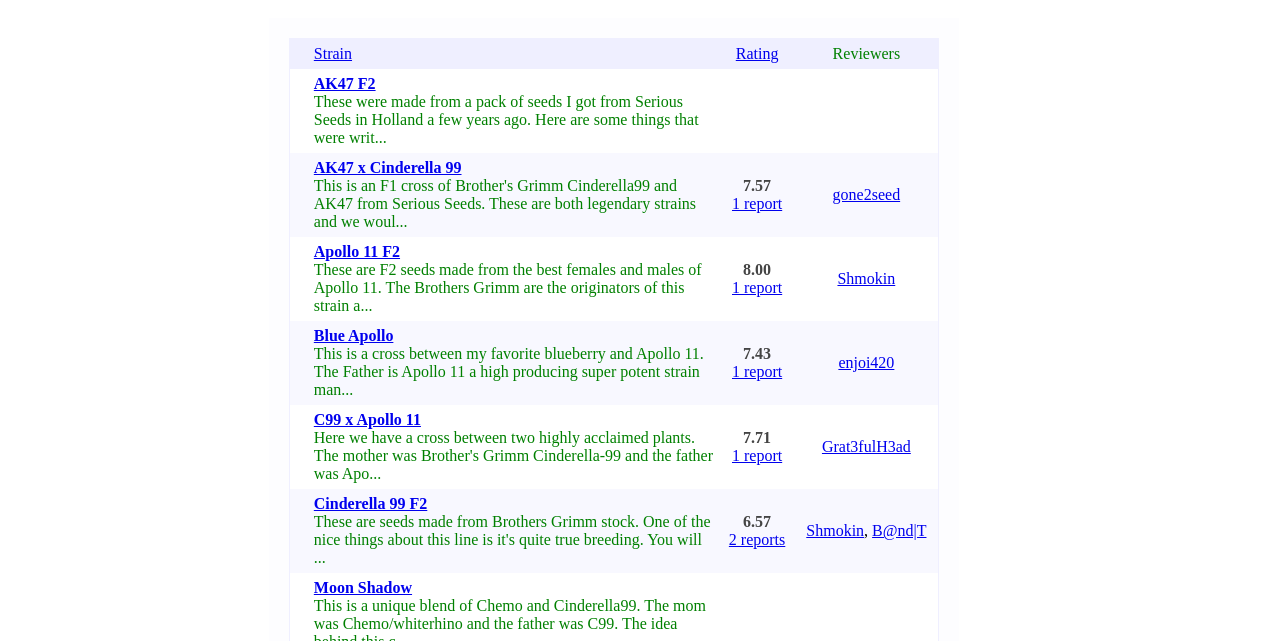Provide the bounding box coordinates of the section that needs to be clicked to accomplish the following instruction: "Read review of AK47 F2."

[0.245, 0.117, 0.293, 0.144]